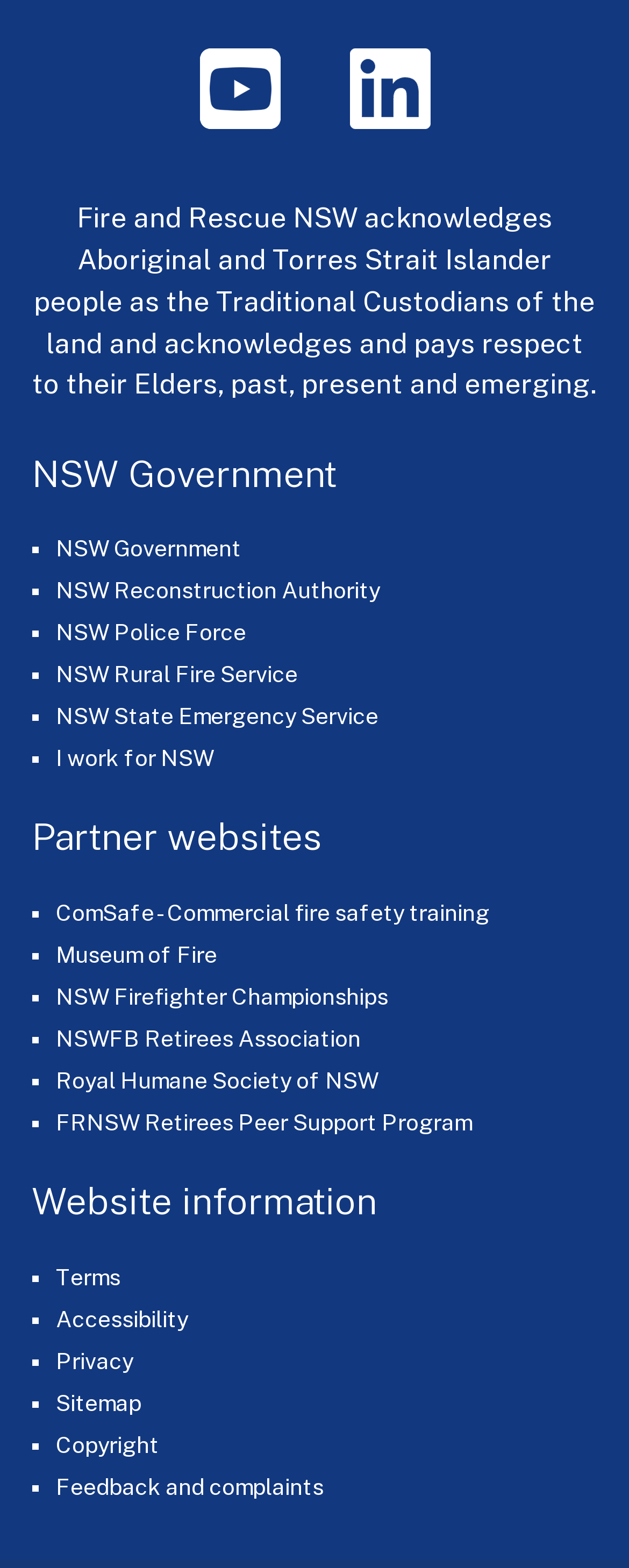What is the organization acknowledging?
Answer the question with a detailed explanation, including all necessary information.

The organization, Fire and Rescue NSW, is acknowledging Aboriginal and Torres Strait Islander people as the Traditional Custodians of the land and paying respect to their Elders, past, present, and emerging, as stated in the StaticText element with ID 129.